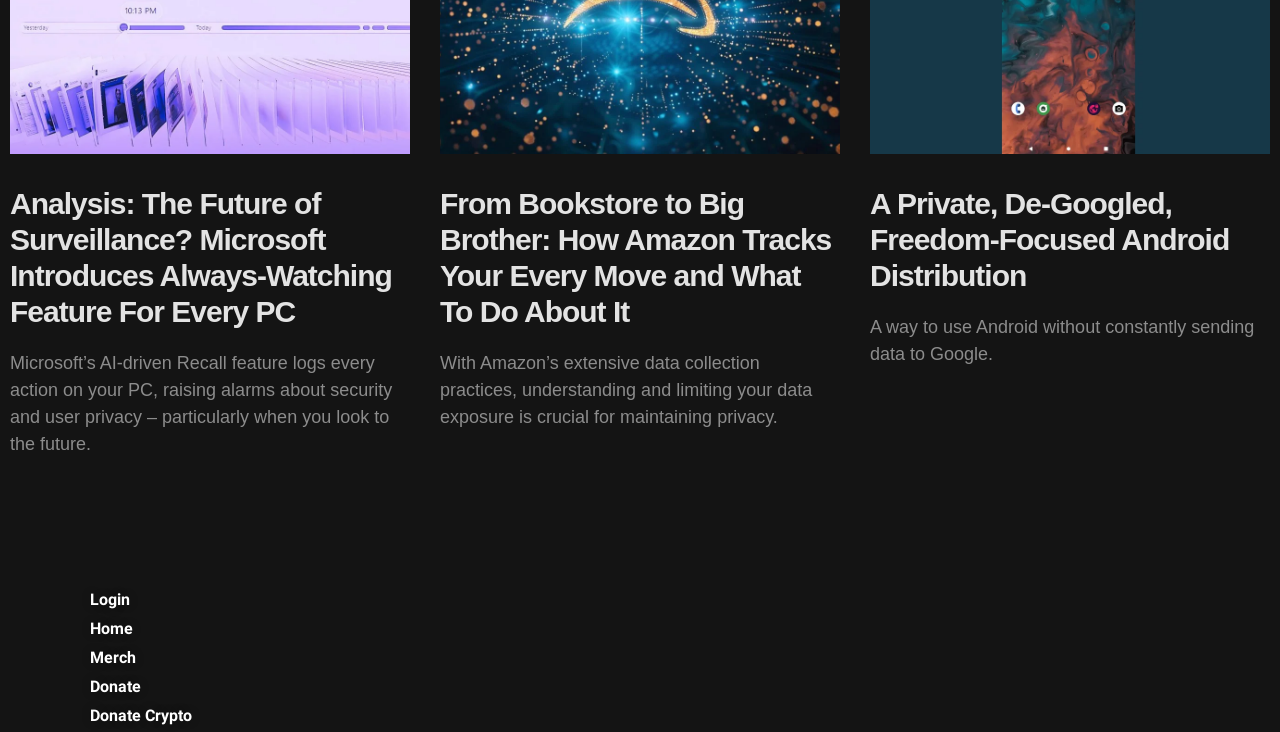Given the element description: "Login", predict the bounding box coordinates of this UI element. The coordinates must be four float numbers between 0 and 1, given as [left, top, right, bottom].

[0.07, 0.804, 0.346, 0.836]